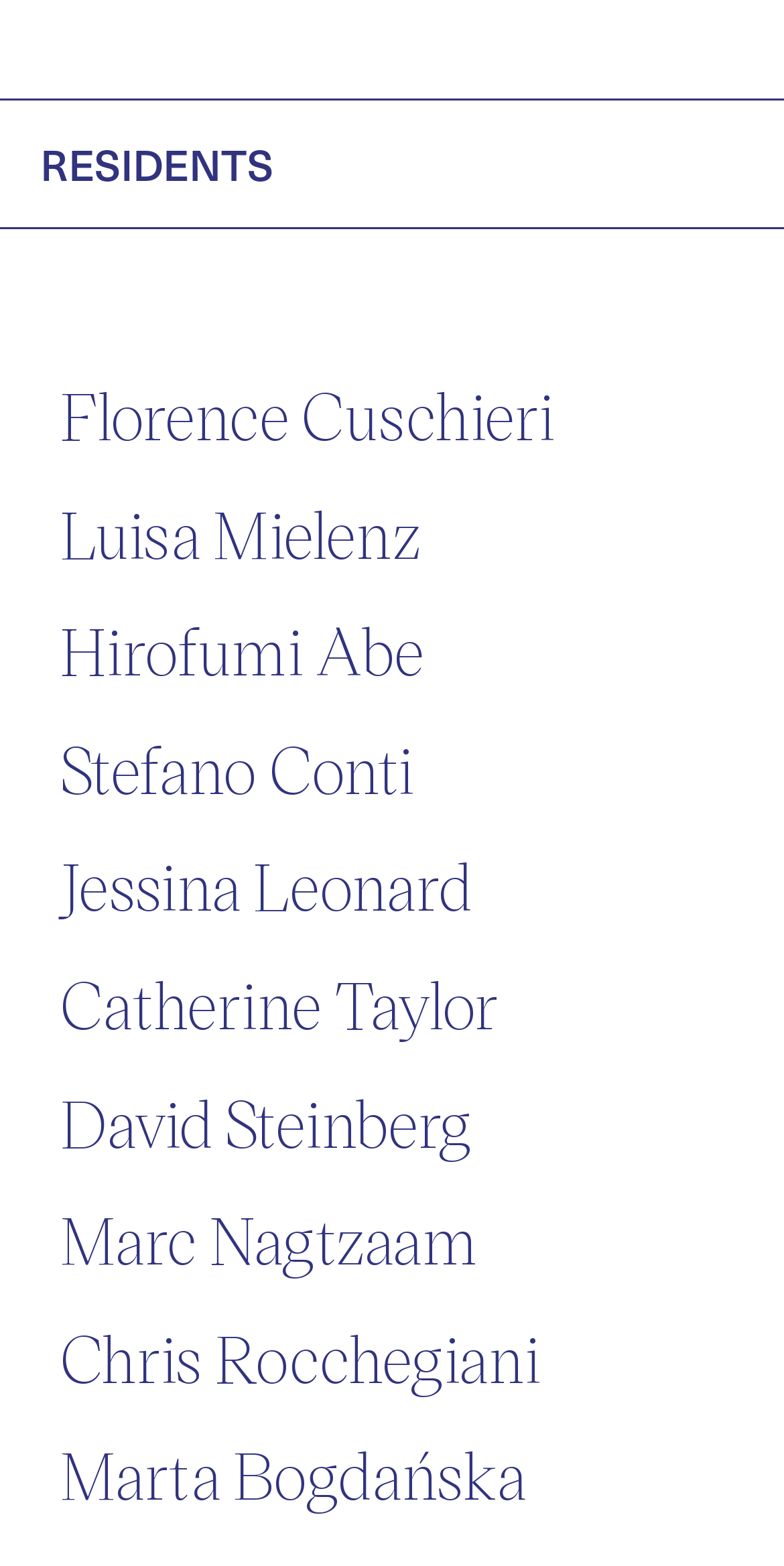Please identify the bounding box coordinates of the element that needs to be clicked to execute the following command: "Visit Jessina Leonard's profile". Provide the bounding box using four float numbers between 0 and 1, formatted as [left, top, right, bottom].

[0.077, 0.545, 0.603, 0.586]